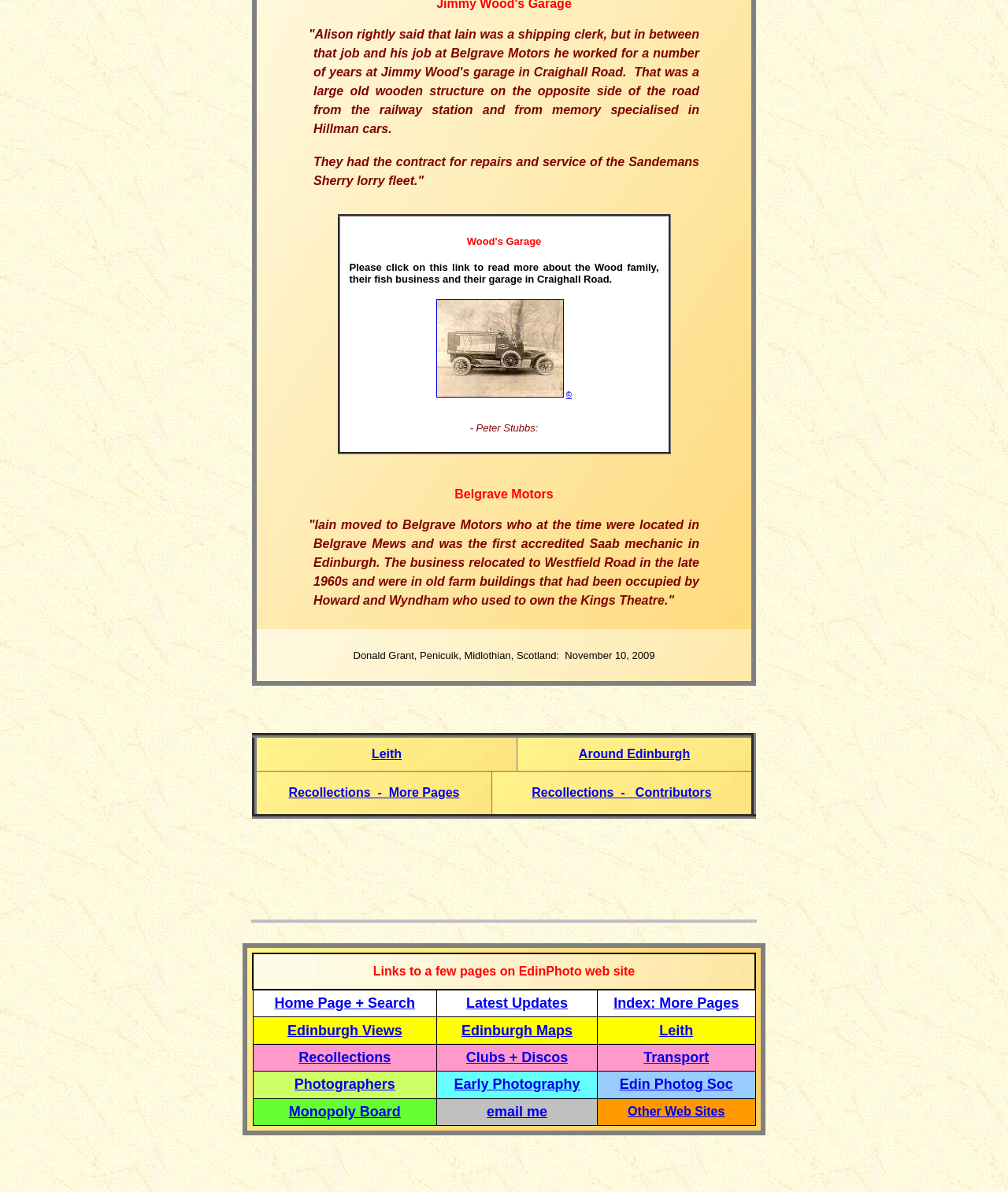Specify the bounding box coordinates of the area to click in order to execute this command: 'Visit the Belgrave Motors page'. The coordinates should consist of four float numbers ranging from 0 to 1, and should be formatted as [left, top, right, bottom].

[0.451, 0.409, 0.549, 0.42]